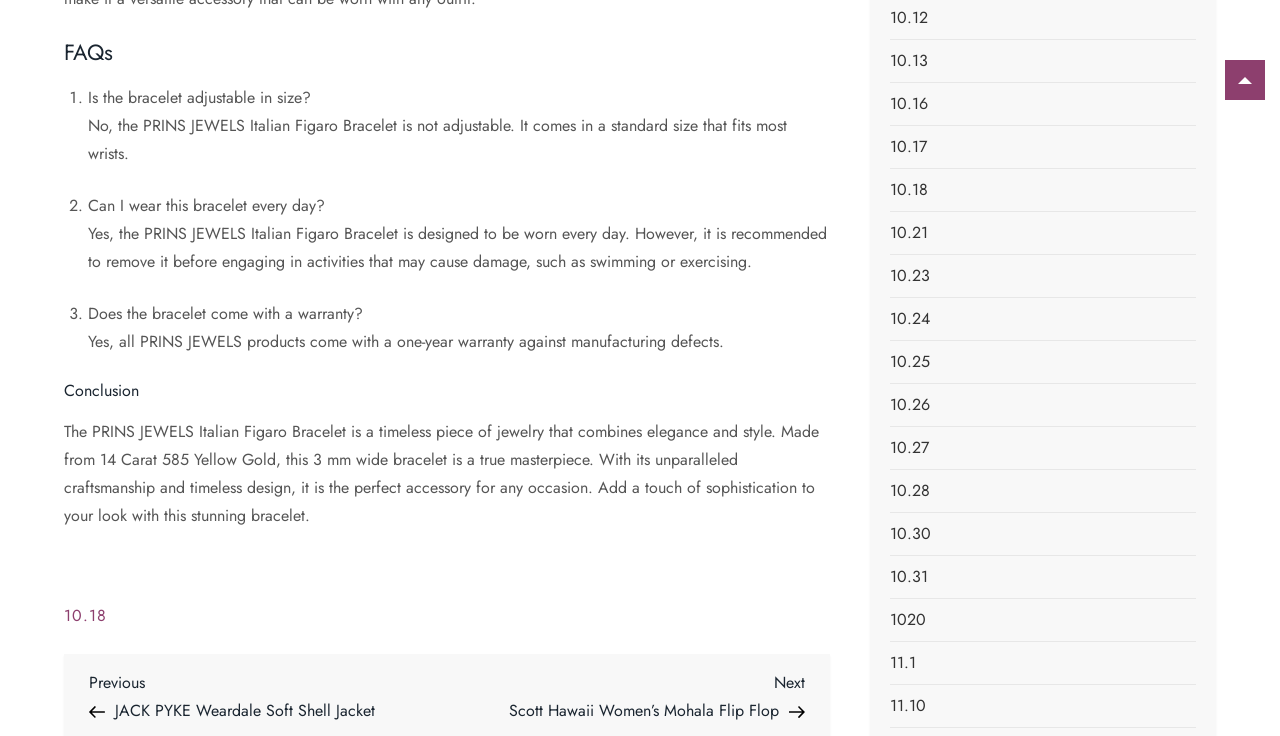What is the purpose of the PRINS JEWELS Italian Figaro Bracelet?
Look at the screenshot and respond with one word or a short phrase.

accessory for any occasion